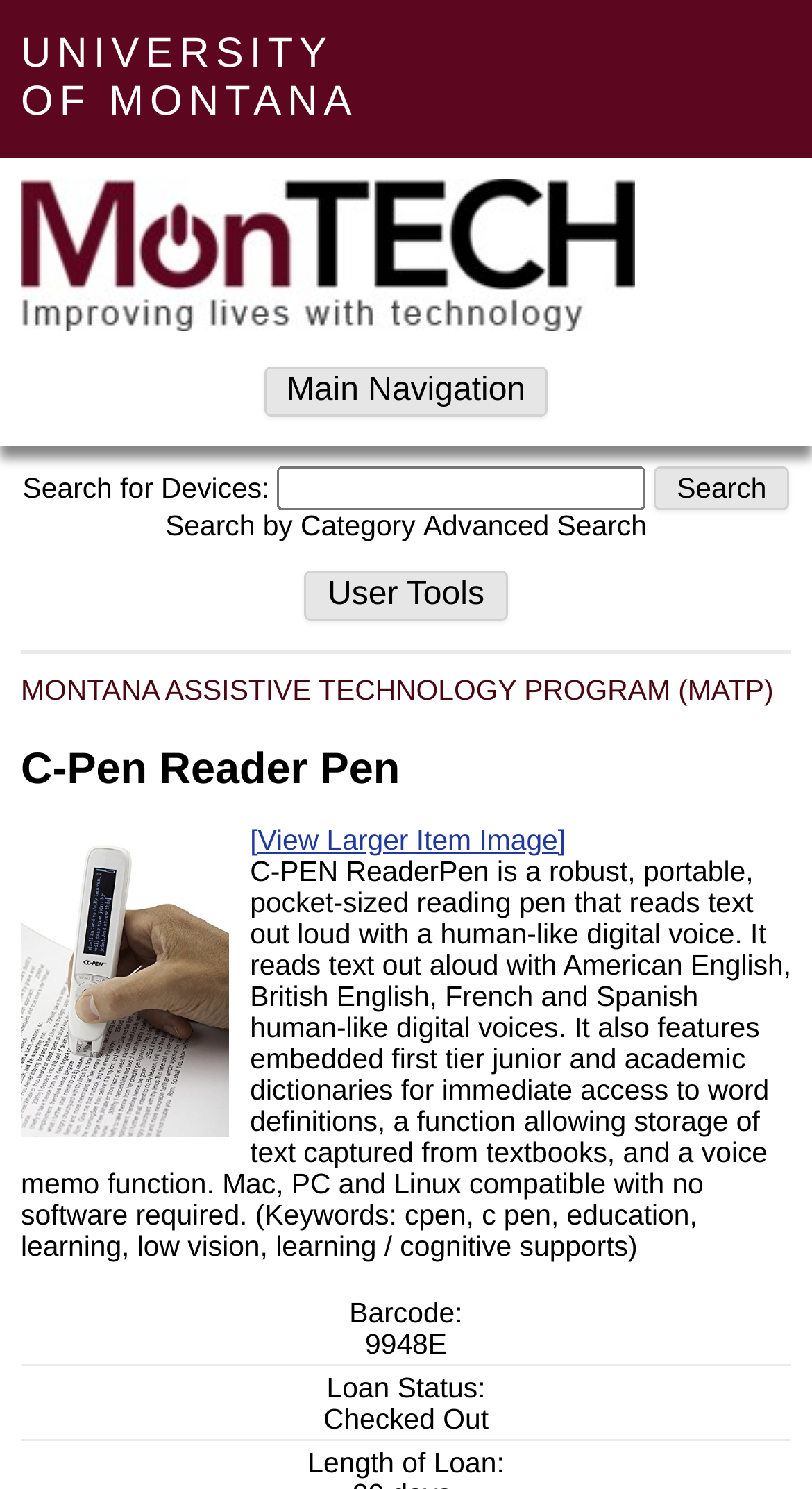Please determine the bounding box coordinates of the clickable area required to carry out the following instruction: "View the C-Pen Reader Pen item image". The coordinates must be four float numbers between 0 and 1, represented as [left, top, right, bottom].

[0.026, 0.554, 0.282, 0.764]